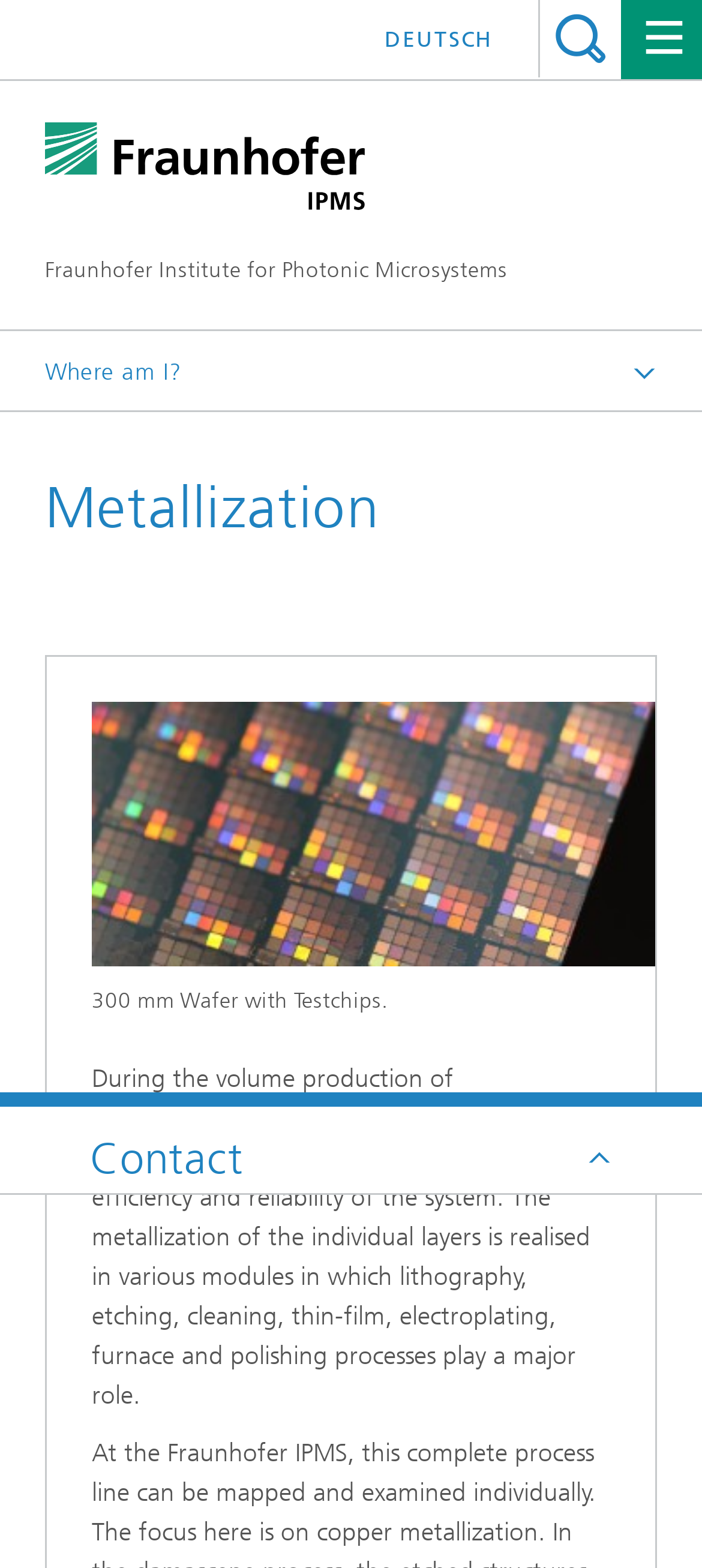What is the language of this webpage?
Look at the image and respond with a one-word or short-phrase answer.

English